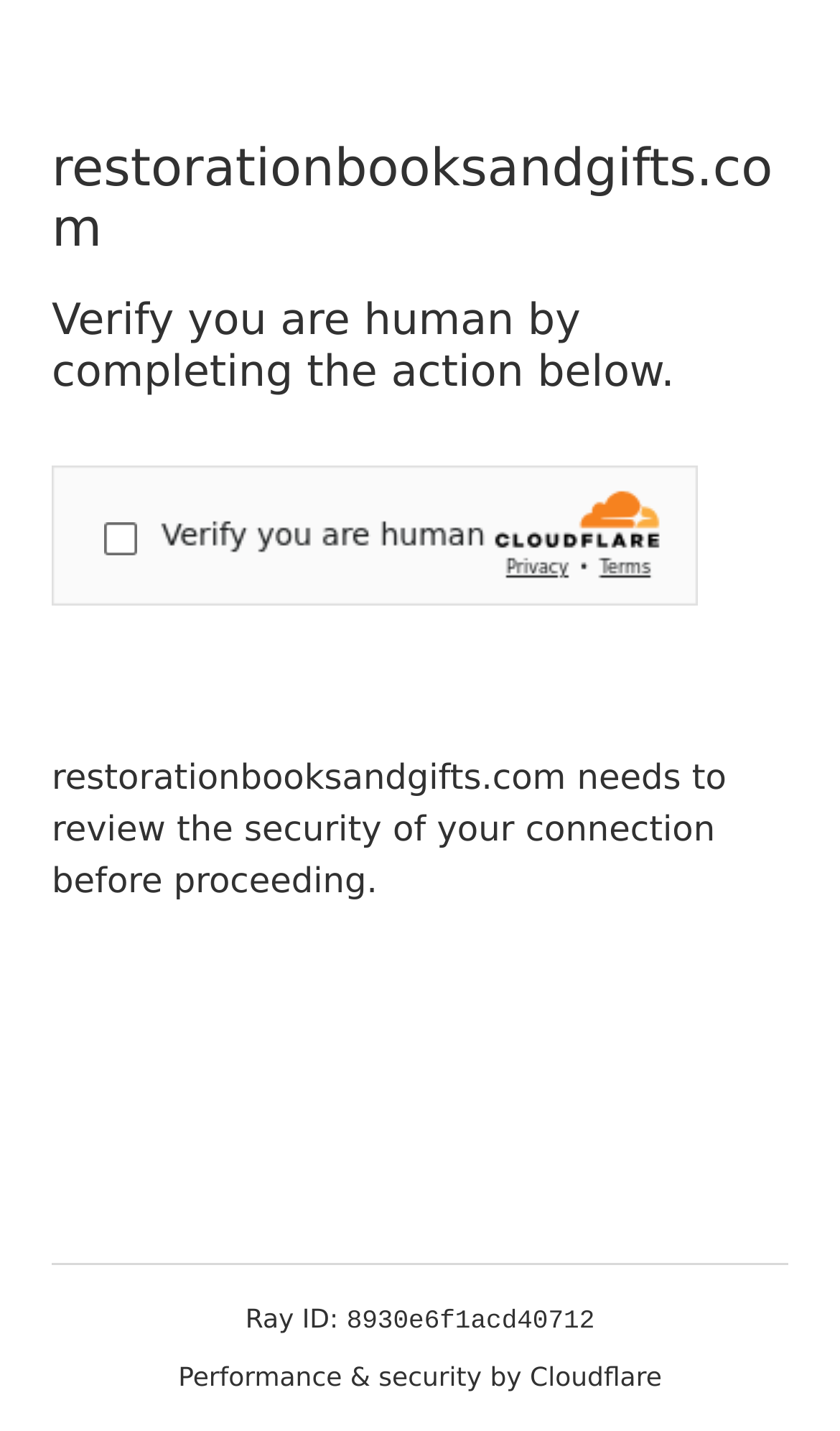Generate a thorough caption detailing the webpage content.

The webpage appears to be a security verification page. At the top, there is a heading that displays the website's name, "restorationbooksandgifts.com". Below this heading, another heading is present, which instructs the user to "Verify you are human by completing the action below." 

A security challenge widget from Cloudflare is positioned below the second heading, taking up a significant portion of the page. This widget is likely a CAPTCHA or another type of verification mechanism.

Below the security challenge, a paragraph of text explains that "restorationbooksandgifts.com needs to review the security of your connection before proceeding." This text is centered on the page.

At the very bottom of the page, there is a section containing information about the Ray ID, which is a unique identifier "8930e6f1acd40712". This section also includes a statement about "Performance & security by Cloudflare", indicating that the website is using Cloudflare's services for security and performance optimization.